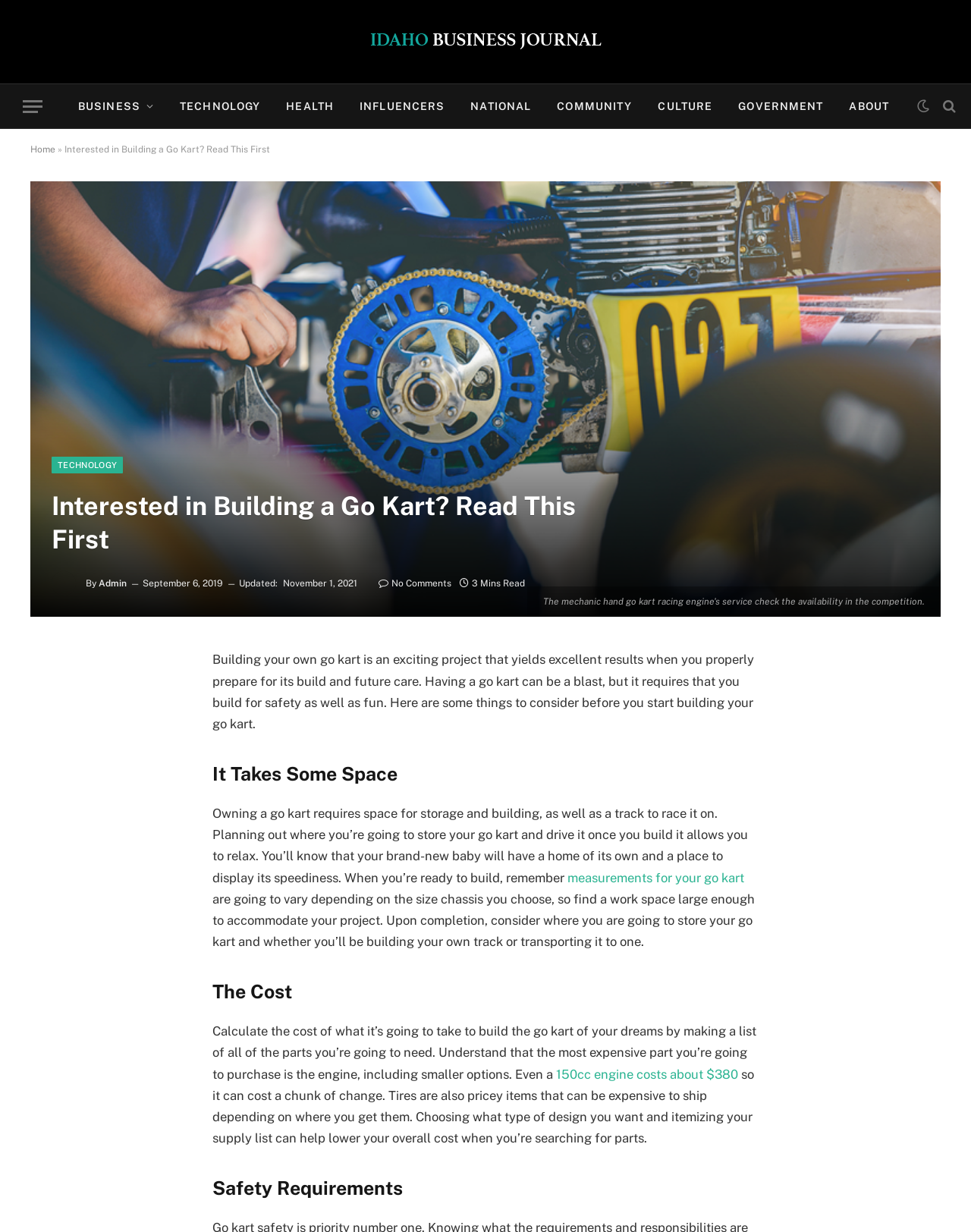Determine the bounding box coordinates of the section I need to click to execute the following instruction: "Check the 'Champagne Fridays II' flyer template details". Provide the coordinates as four float numbers between 0 and 1, i.e., [left, top, right, bottom].

None